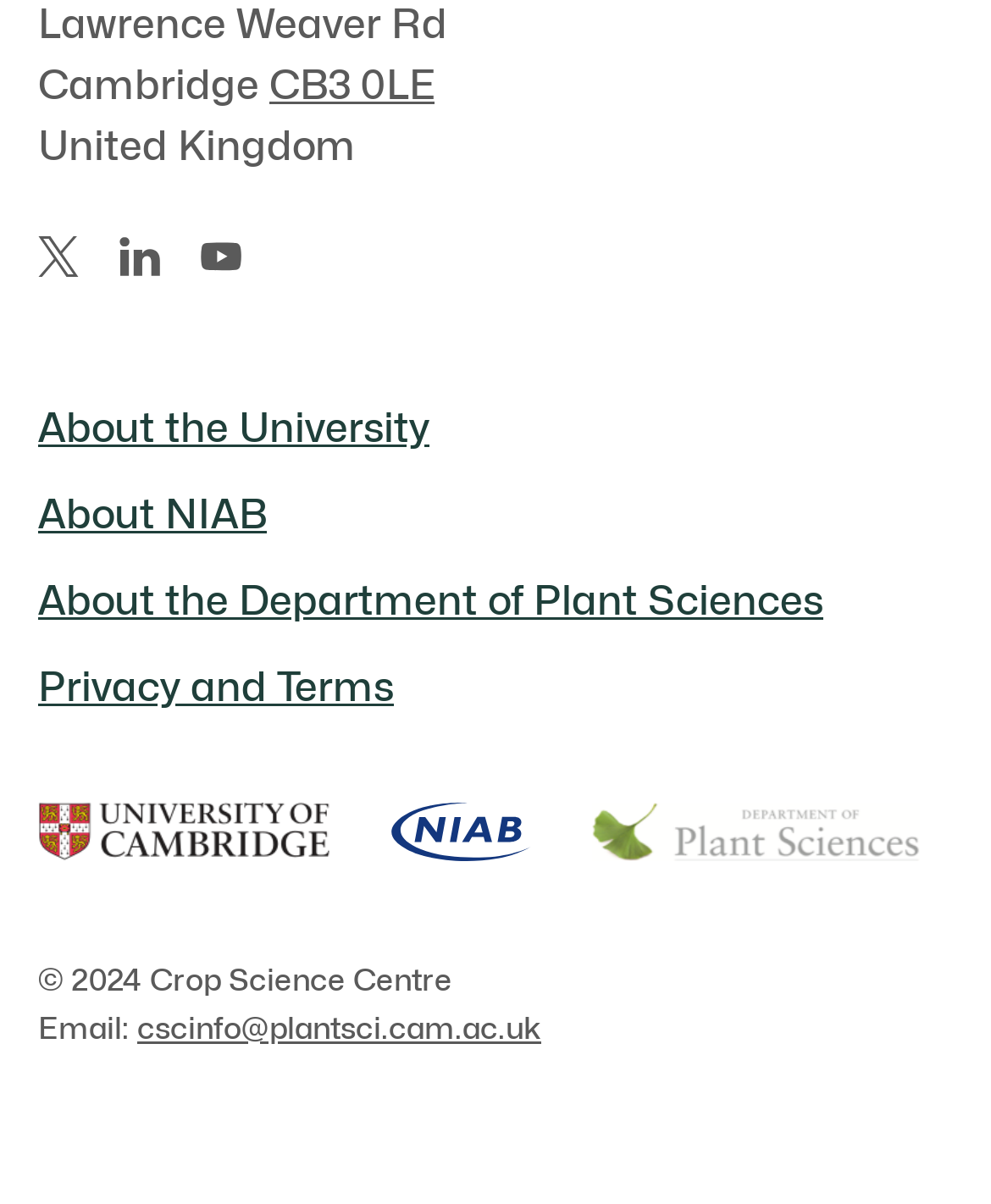Find the bounding box coordinates of the area to click in order to follow the instruction: "Learn about NIAB".

[0.394, 0.666, 0.537, 0.716]